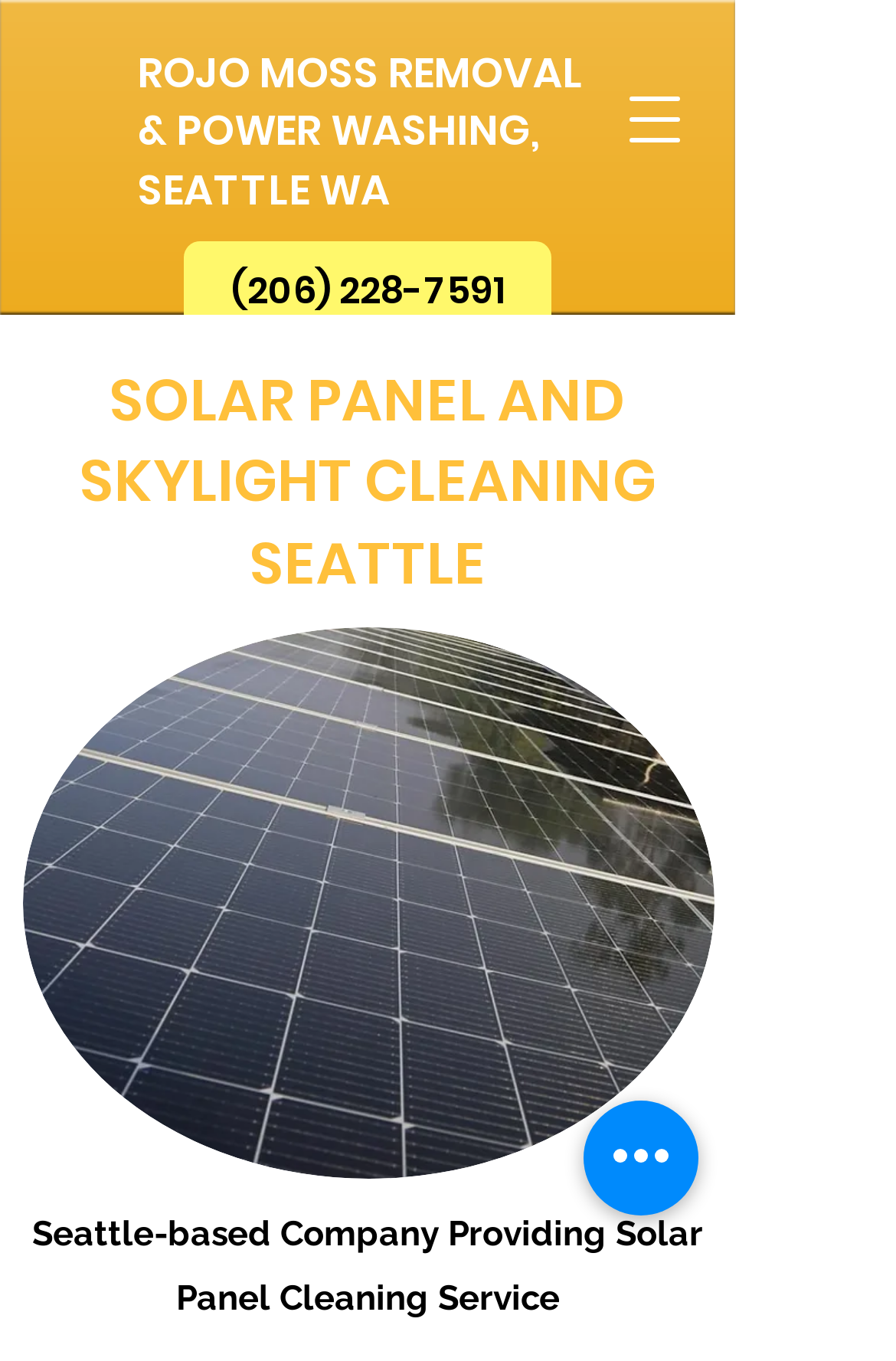Utilize the information from the image to answer the question in detail:
Is there a navigation menu on the webpage?

I found a button labeled 'Open navigation menu' on the webpage, which suggests that there is a navigation menu available.